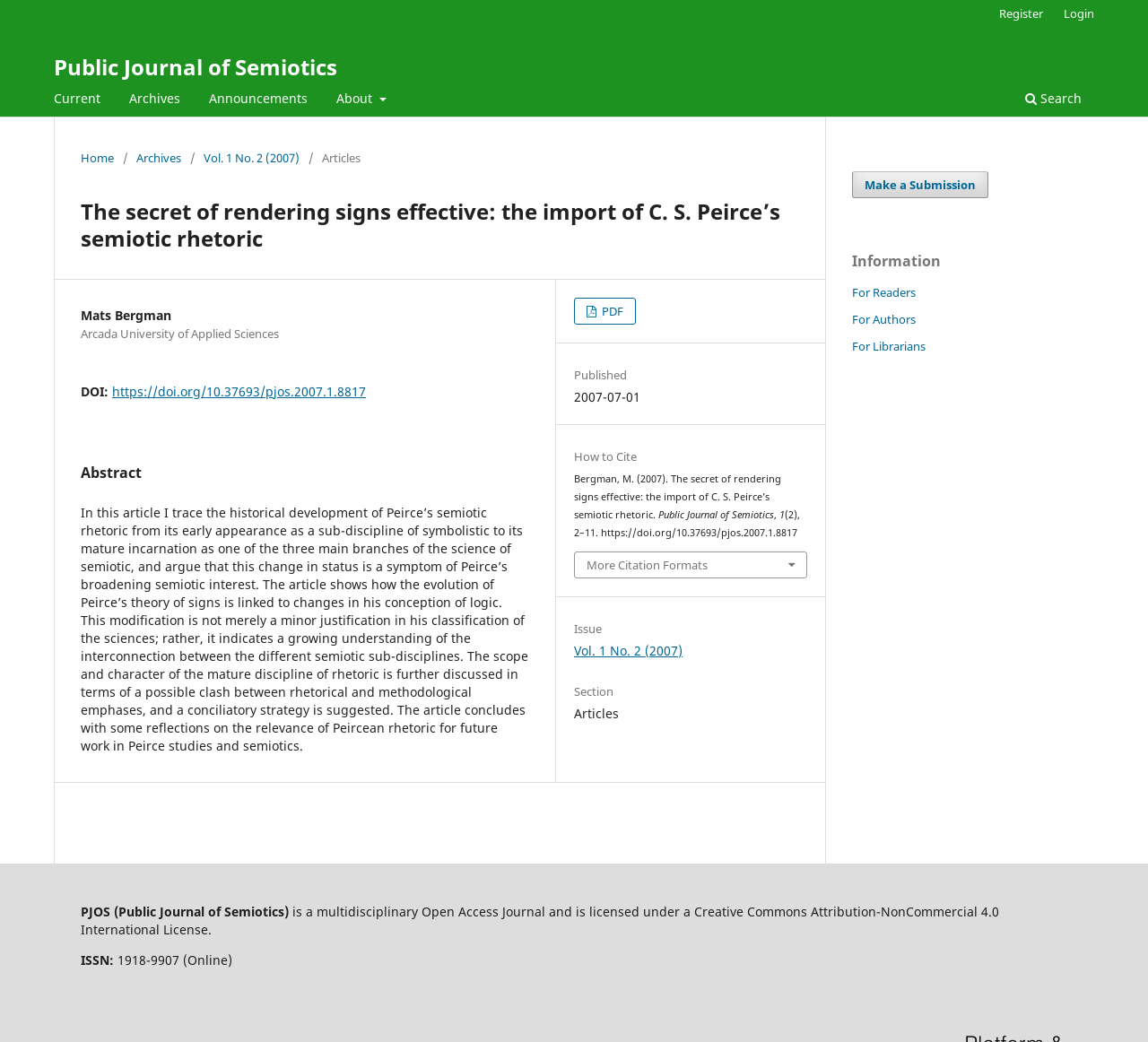Who is the author of the article?
With the help of the image, please provide a detailed response to the question.

I found the answer by looking at the article section, where it says 'Mats Bergman' under the article title.